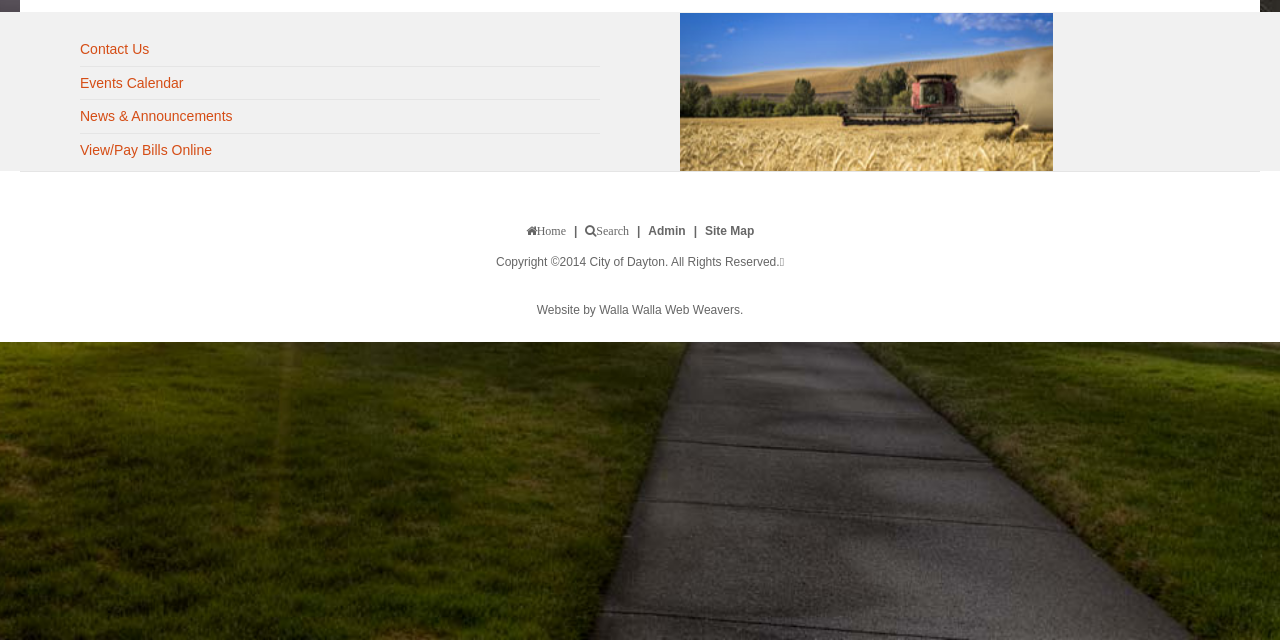Determine the bounding box coordinates of the UI element that matches the following description: "Home". The coordinates should be four float numbers between 0 and 1 in the format [left, top, right, bottom].

[0.411, 0.339, 0.442, 0.383]